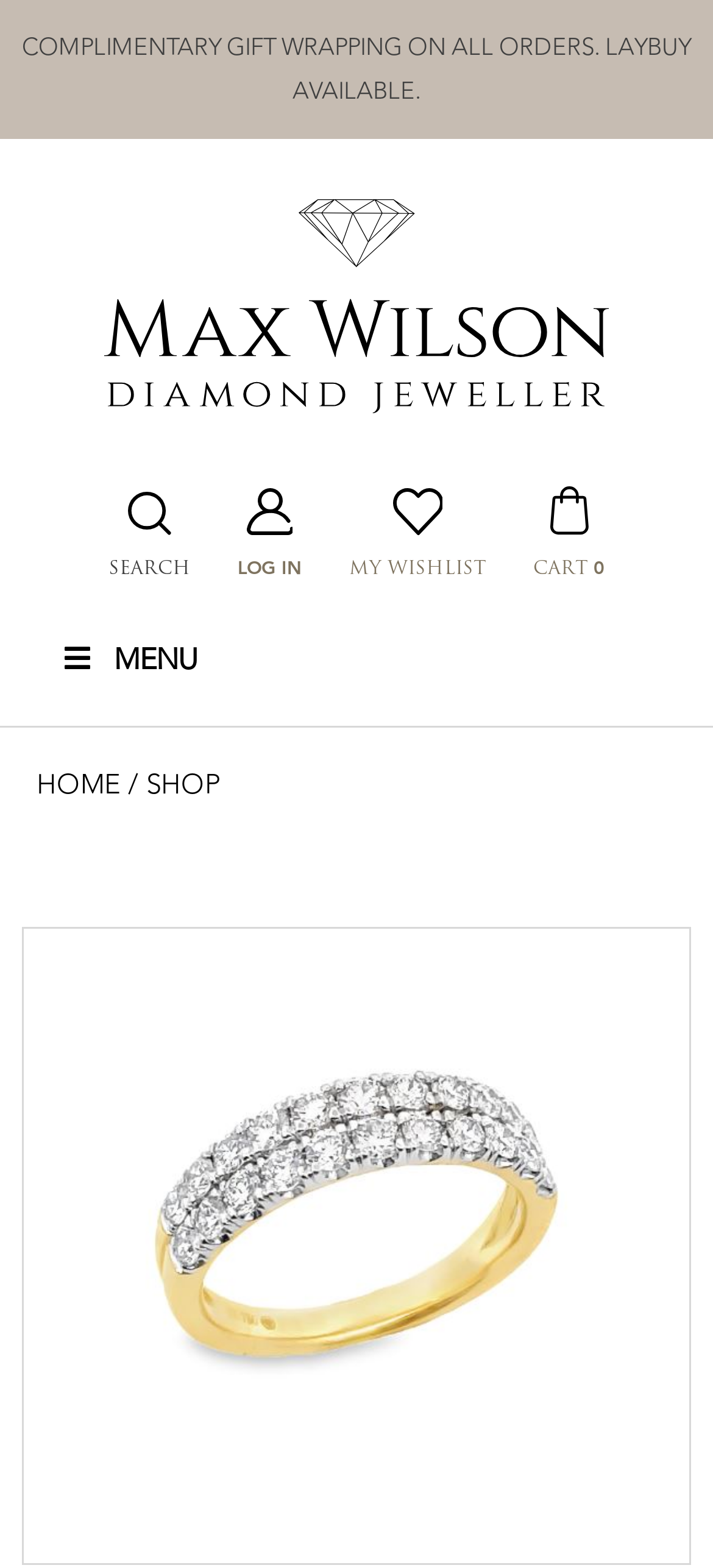Please give a succinct answer using a single word or phrase:
How many items are in the cart?

0